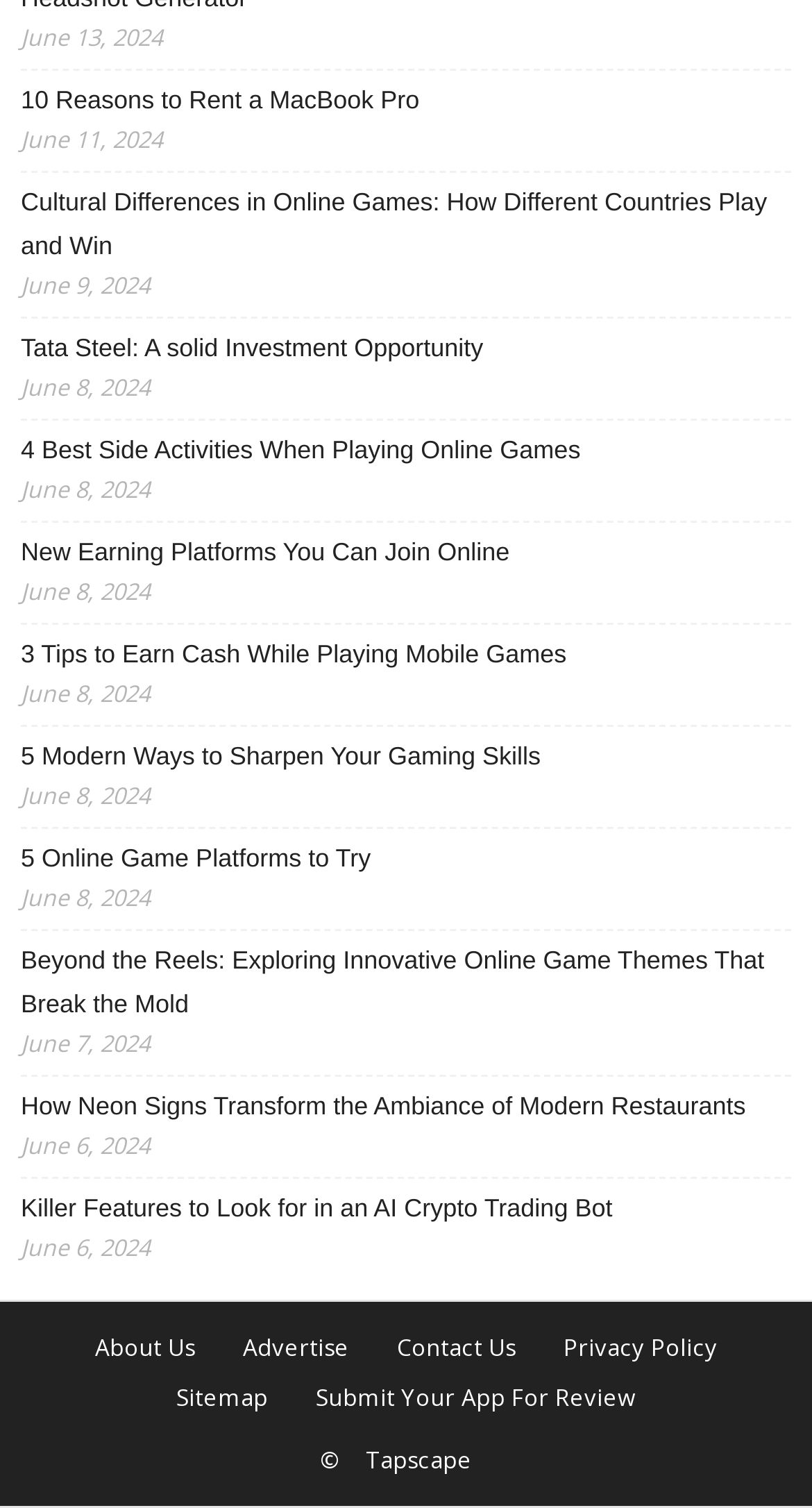Determine the bounding box coordinates of the clickable element to achieve the following action: 'Learn about Cultural Differences in Online Games'. Provide the coordinates as four float values between 0 and 1, formatted as [left, top, right, bottom].

[0.026, 0.117, 0.974, 0.175]